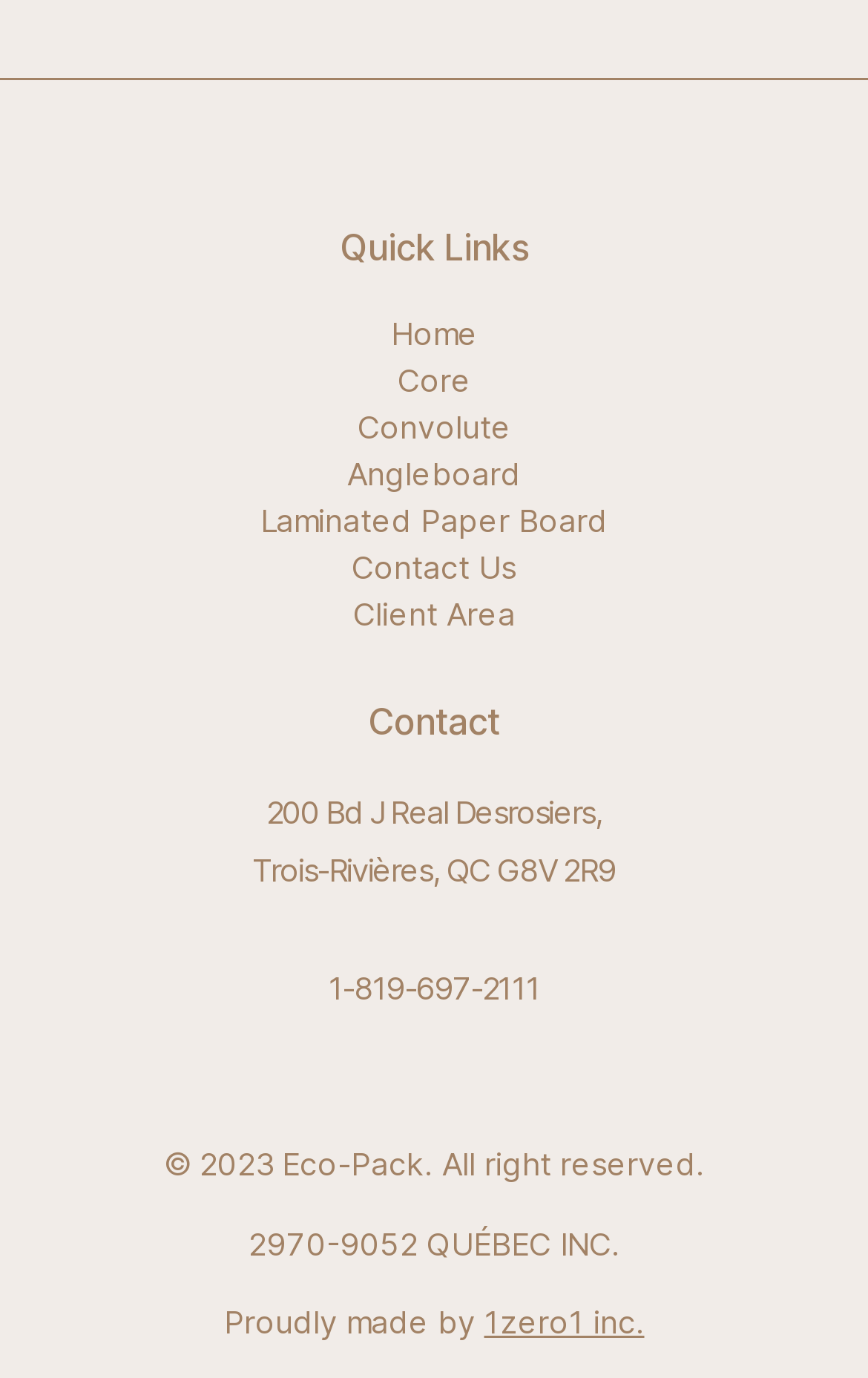Please find the bounding box coordinates of the element that must be clicked to perform the given instruction: "View Muay Thai category". The coordinates should be four float numbers from 0 to 1, i.e., [left, top, right, bottom].

None